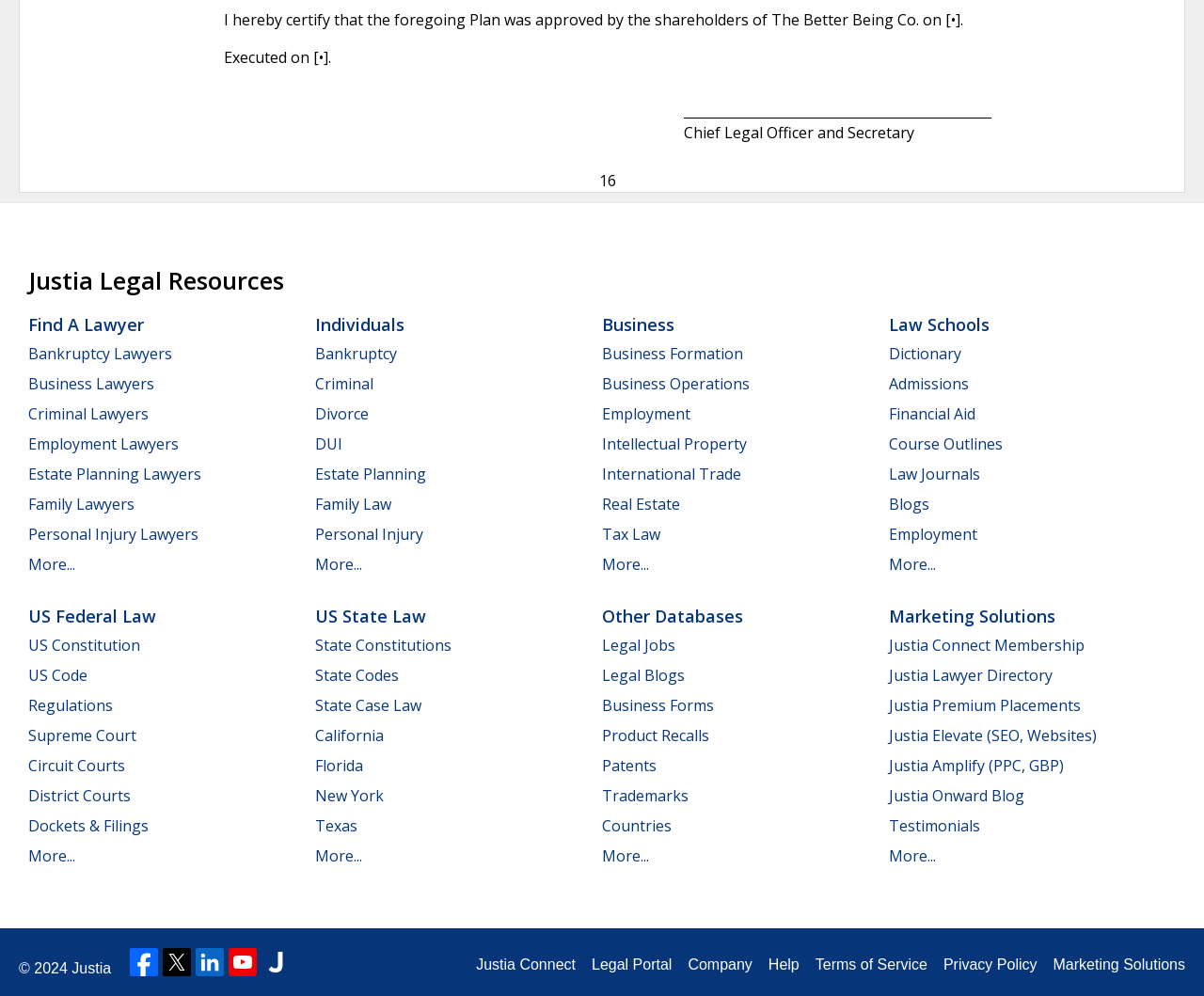Please identify the coordinates of the bounding box that should be clicked to fulfill this instruction: "Click on 'Bankruptcy Lawyers'".

[0.023, 0.345, 0.143, 0.365]